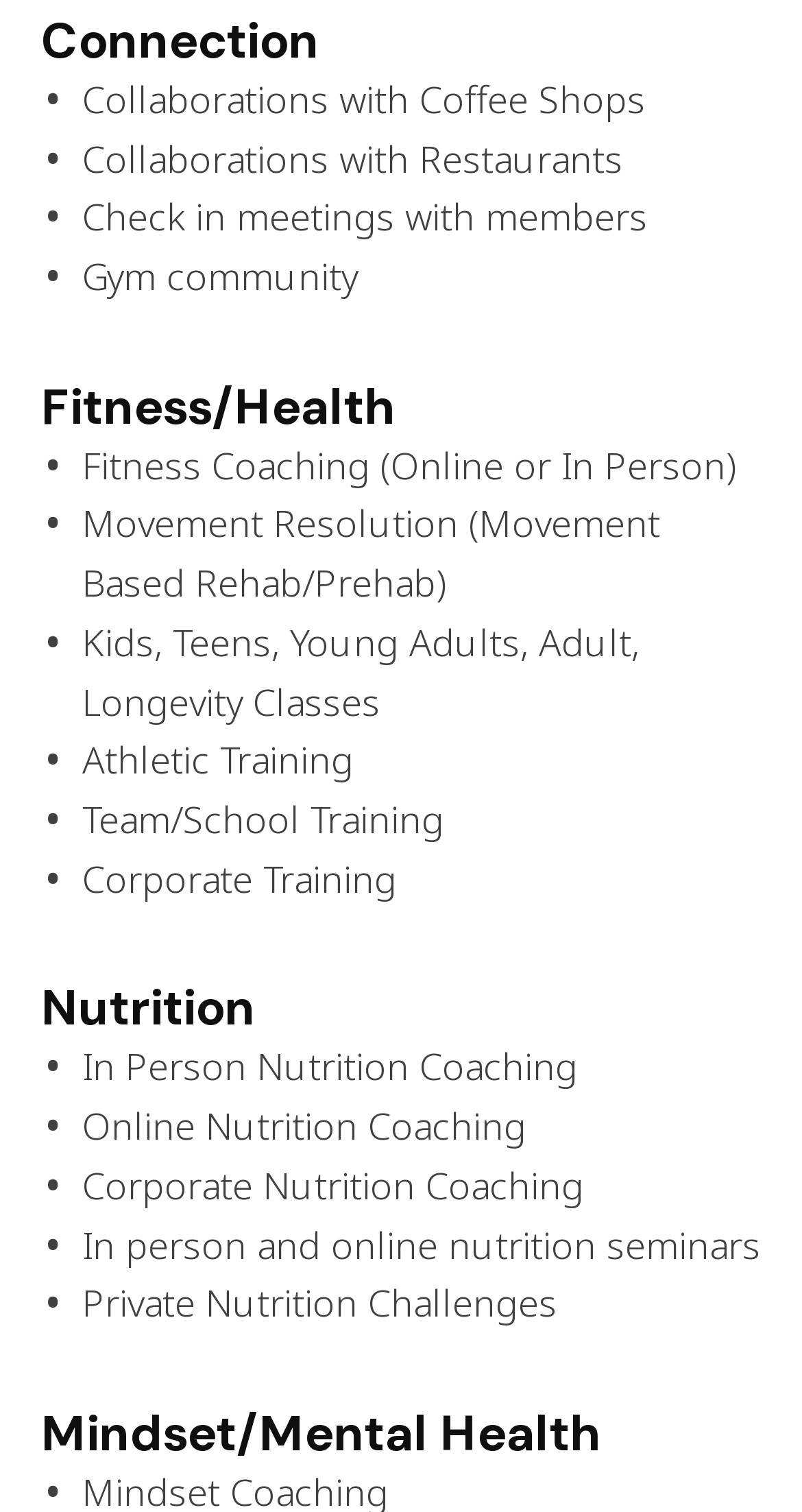What is the last link listed under Fitness/Health?
Relying on the image, give a concise answer in one word or a brief phrase.

Corporate Training